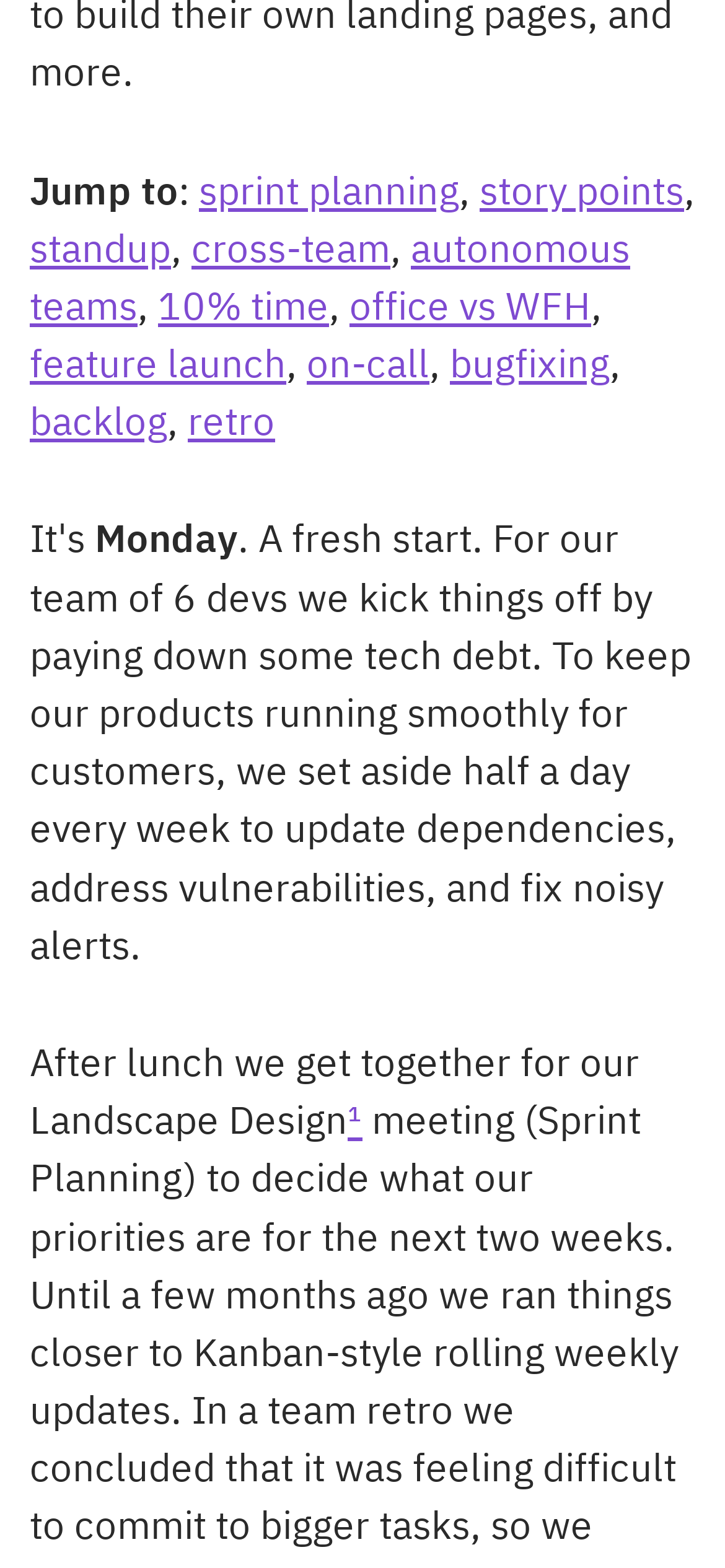Bounding box coordinates are specified in the format (top-left x, top-left y, bottom-right x, bottom-right y). All values are floating point numbers bounded between 0 and 1. Please provide the bounding box coordinate of the region this sentence describes: Sprint Planning

[0.041, 0.704, 0.885, 0.766]